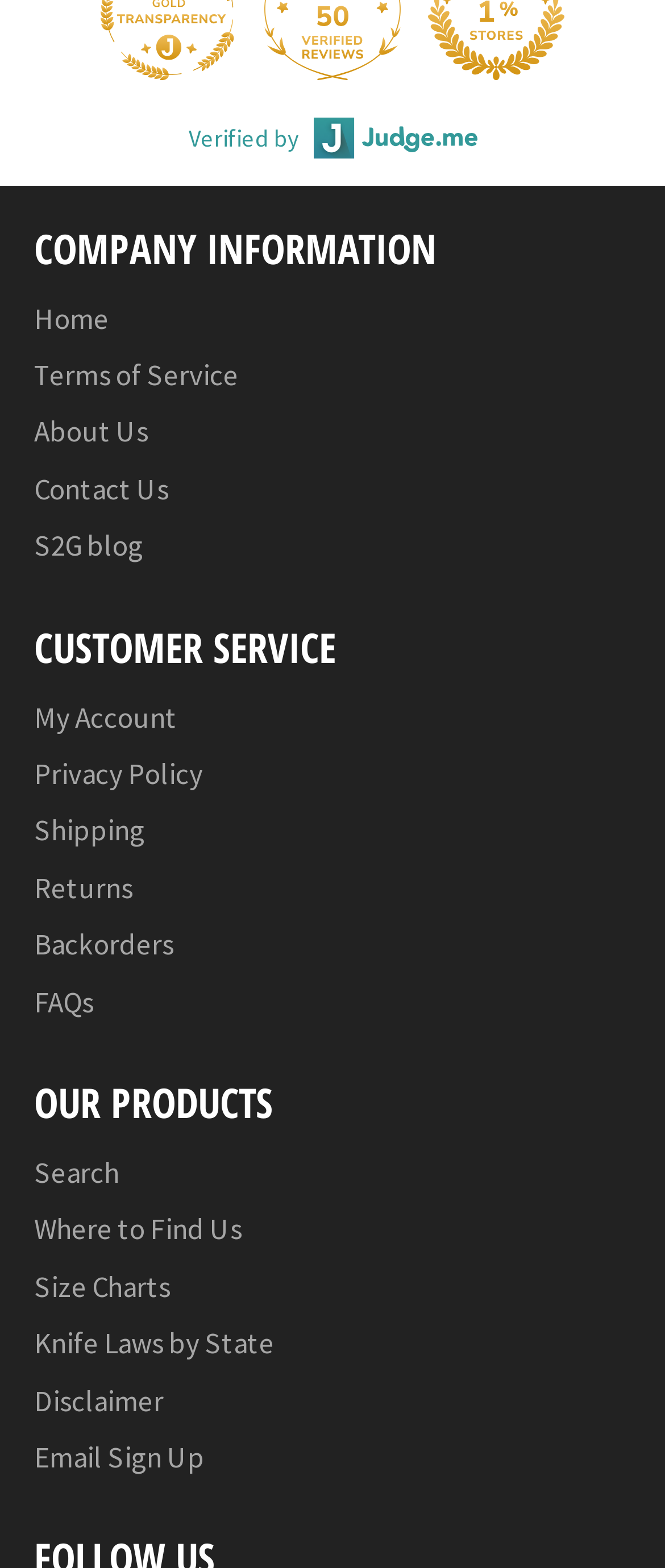Based on the image, provide a detailed and complete answer to the question: 
How many links are there in the 'OUR PRODUCTS' category?

I examined the 'OUR PRODUCTS' category and counted the number of links it contains. There are five links: 'Search', 'Where to Find Us', 'Size Charts', 'Knife Laws by State', and 'Disclaimer'.